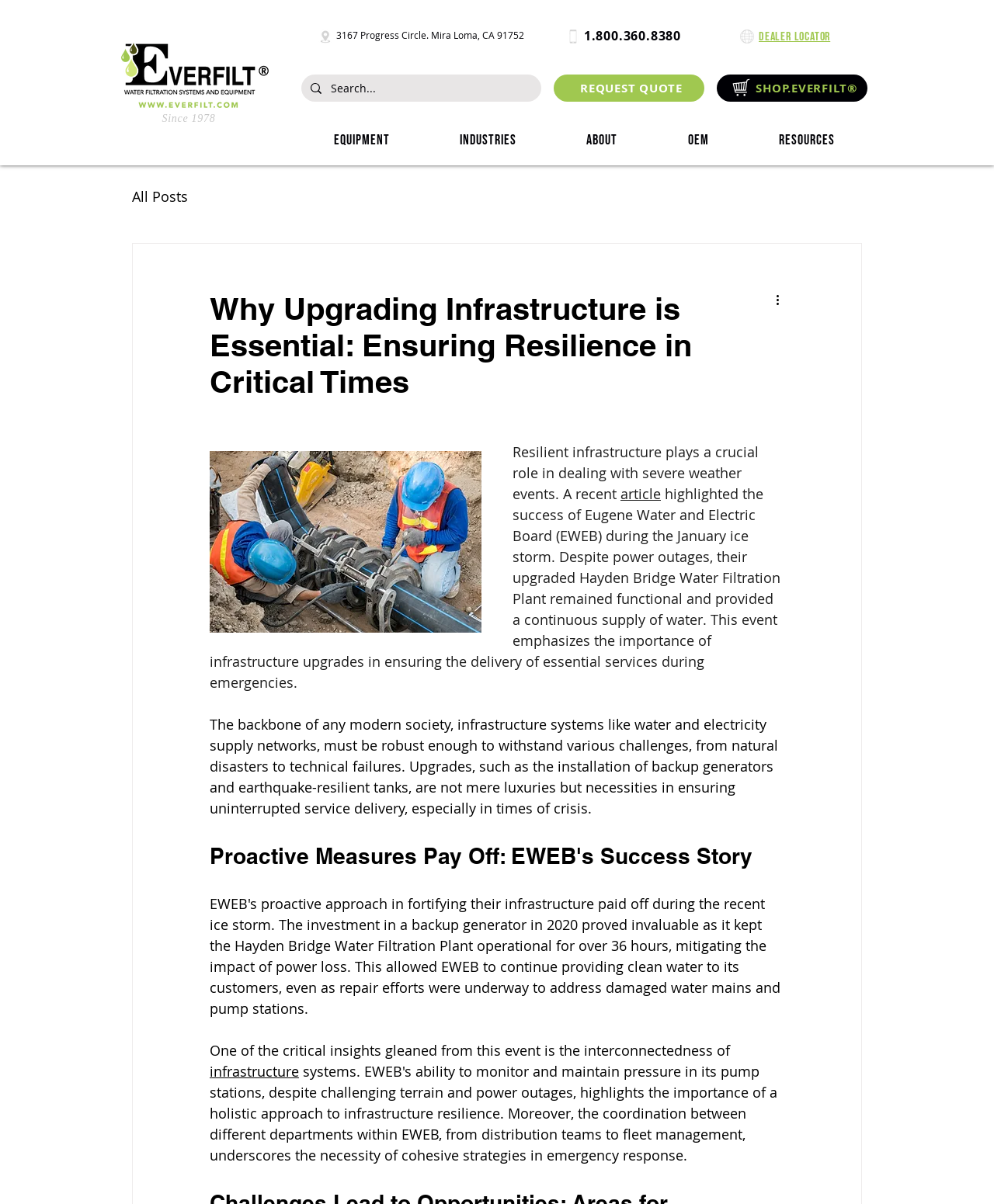Find the bounding box coordinates for the HTML element specified by: "All Posts".

[0.133, 0.155, 0.189, 0.171]